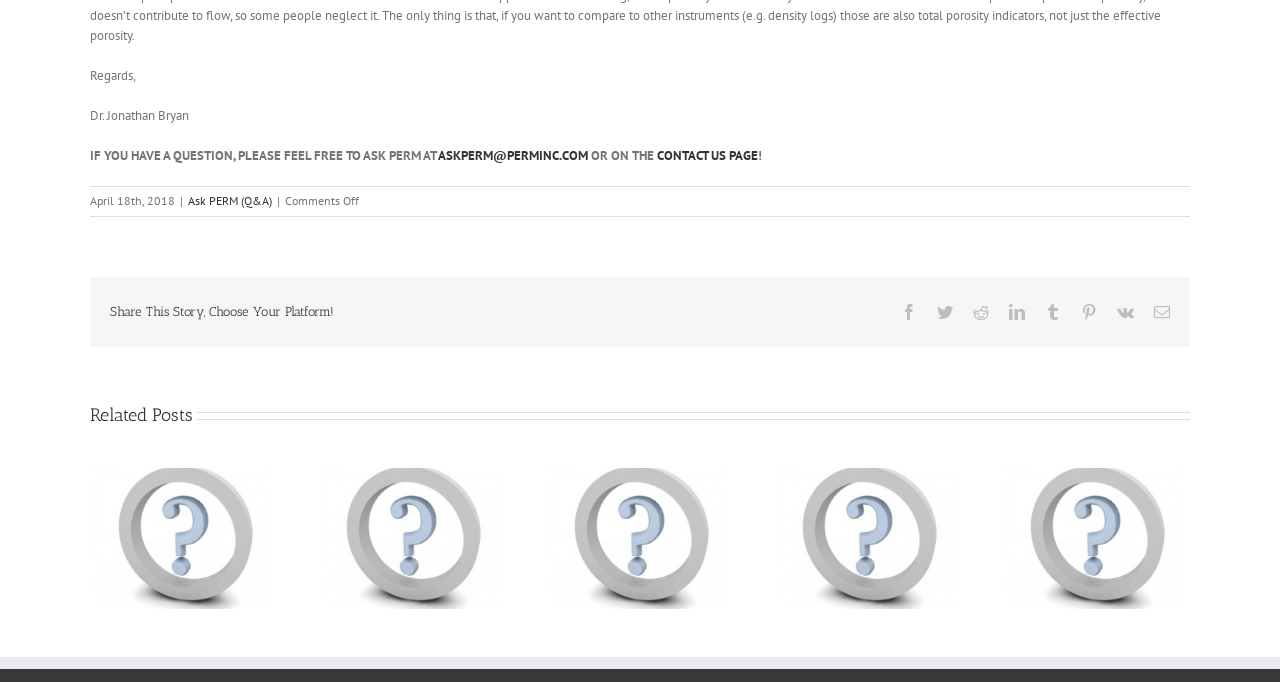Show the bounding box coordinates for the HTML element described as: "CONTACT US PAGE".

[0.513, 0.216, 0.592, 0.241]